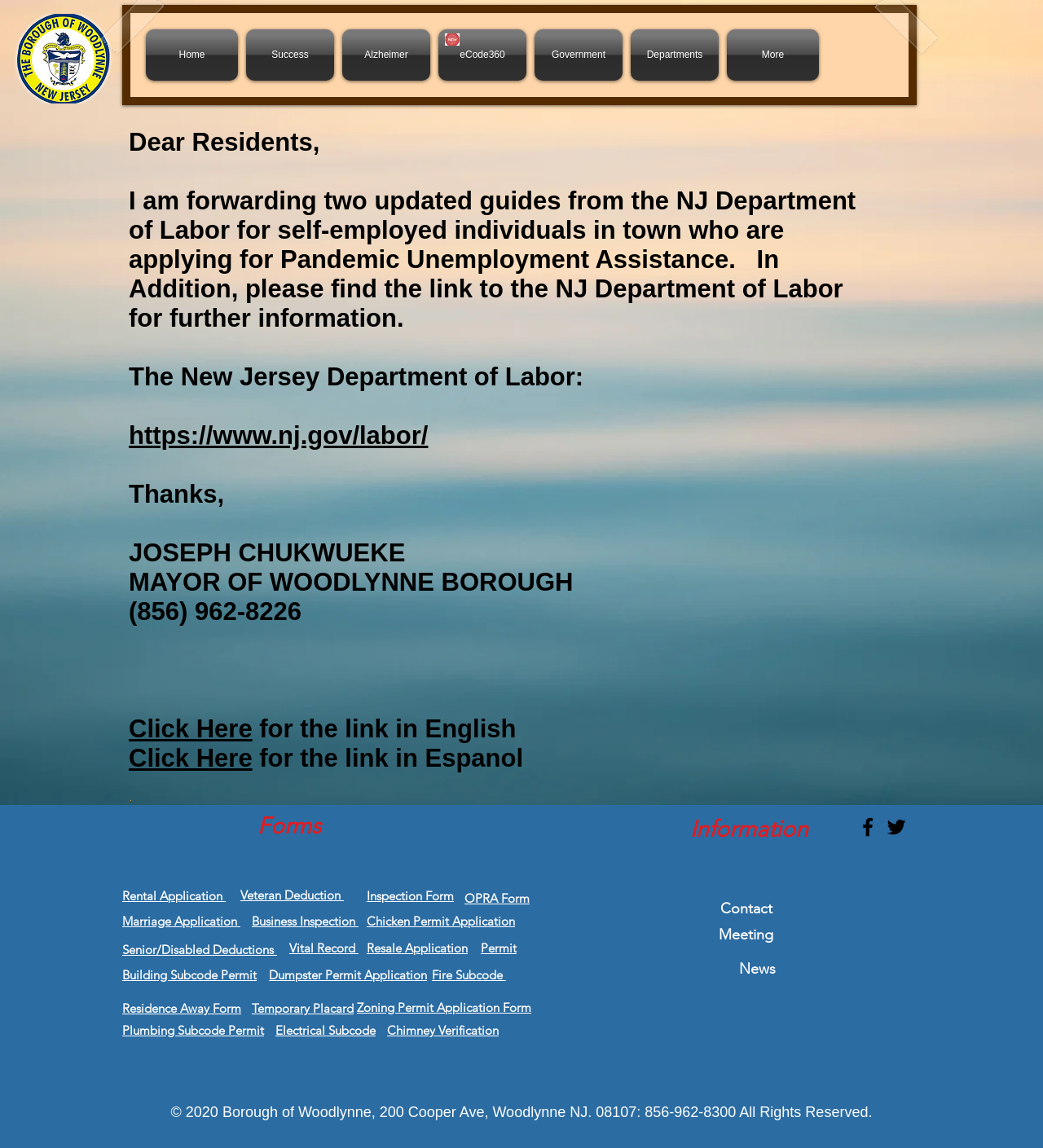What is the copyright year of the website?
Examine the screenshot and reply with a single word or phrase.

2020